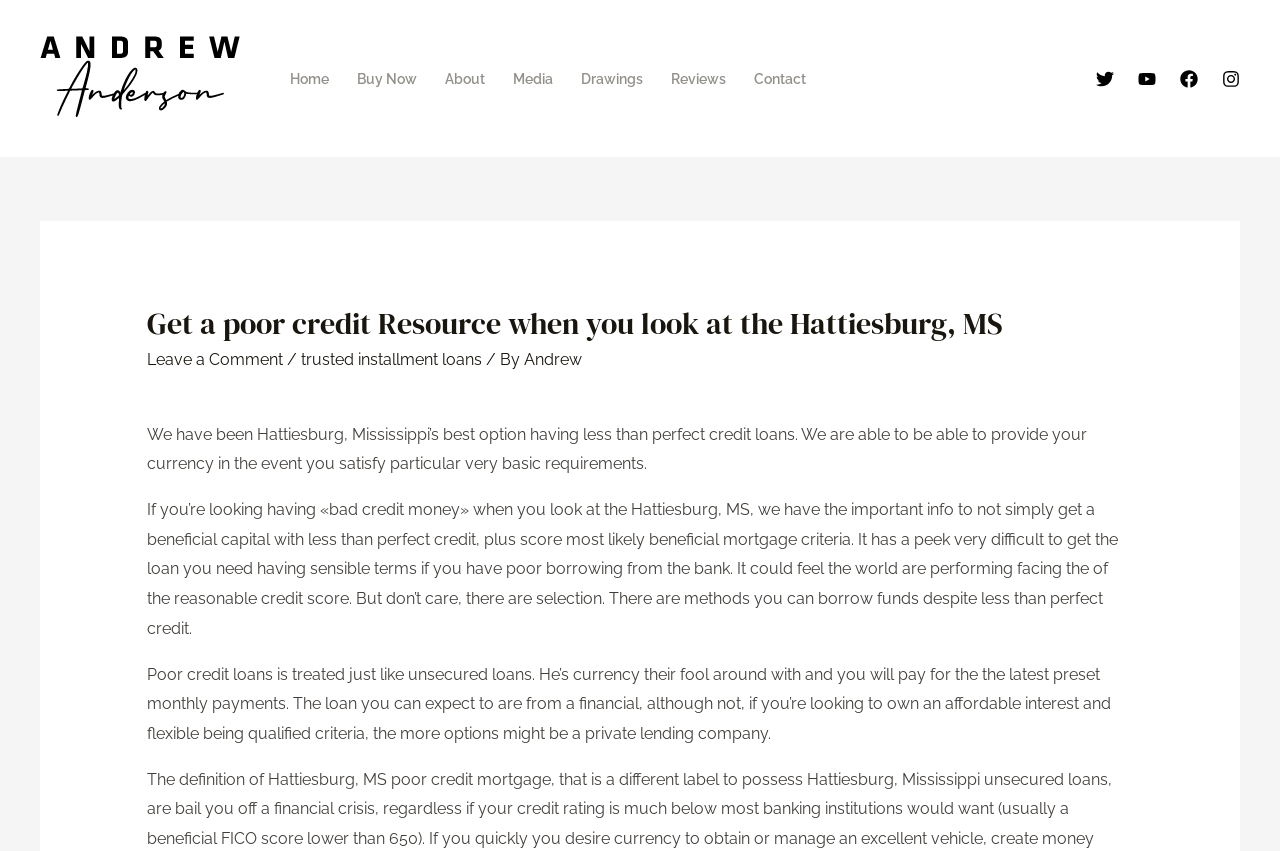Locate the bounding box coordinates of the element to click to perform the following action: 'Click on the link '95-04-013''. The coordinates should be given as four float values between 0 and 1, in the form of [left, top, right, bottom].

None